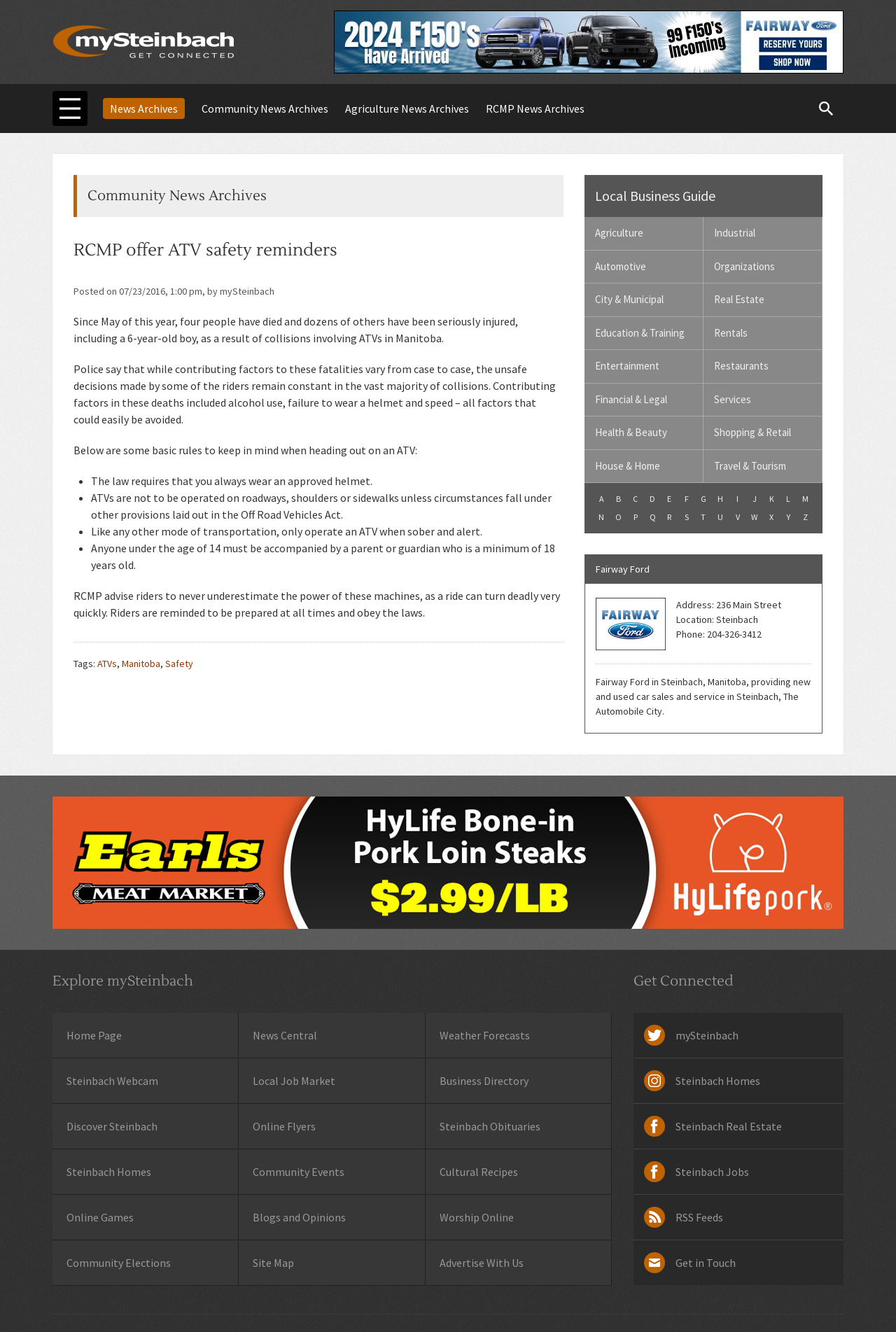What is the date of the news article?
Look at the image and answer the question with a single word or phrase.

07/23/2016